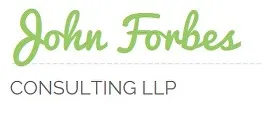Please provide a one-word or short phrase answer to the question:
What is the focus of John Forbes Consulting LLP?

building solid client relationships